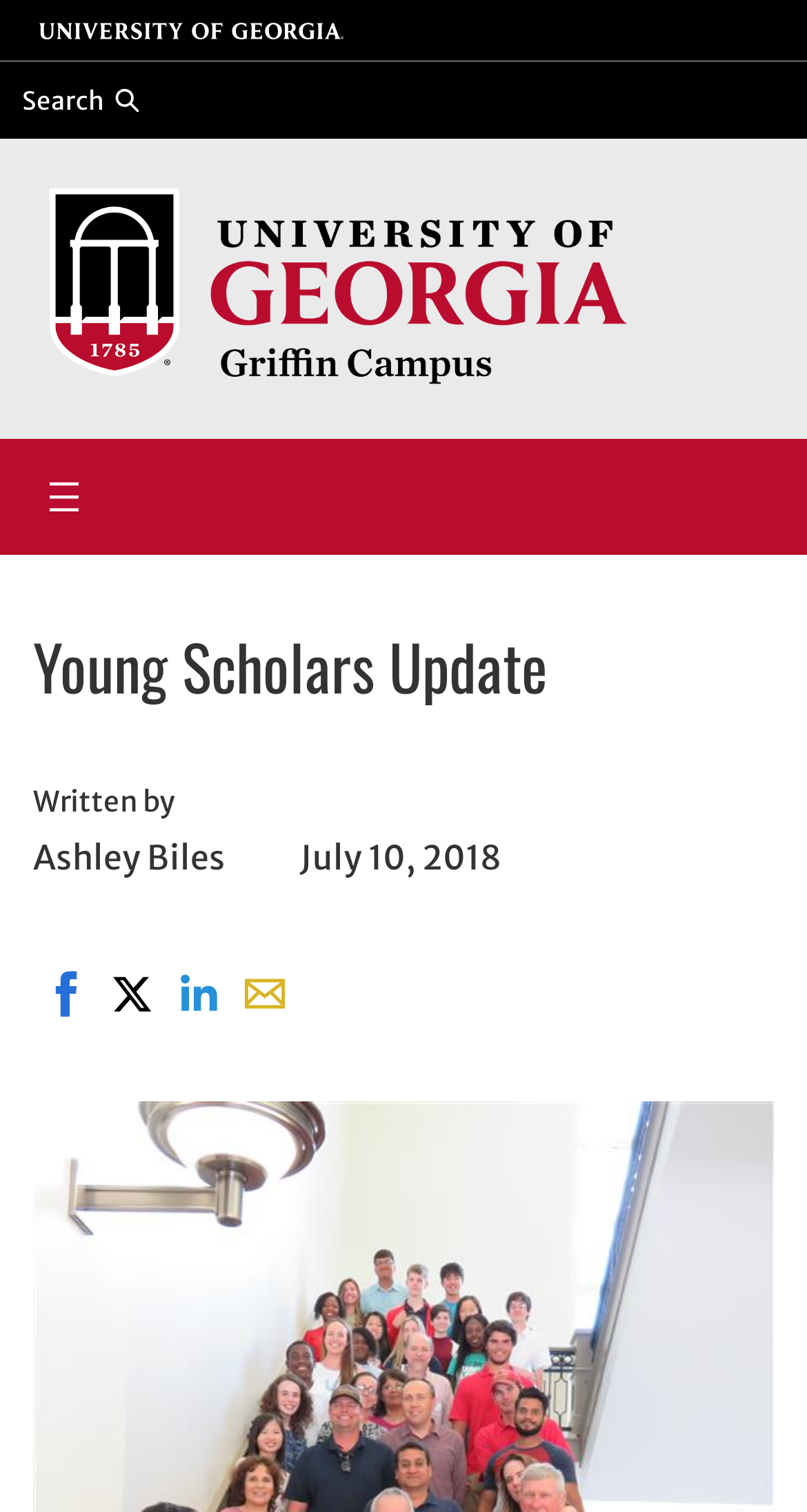Please pinpoint the bounding box coordinates for the region I should click to adhere to this instruction: "Reveal the search bar".

[0.0, 0.042, 0.204, 0.092]